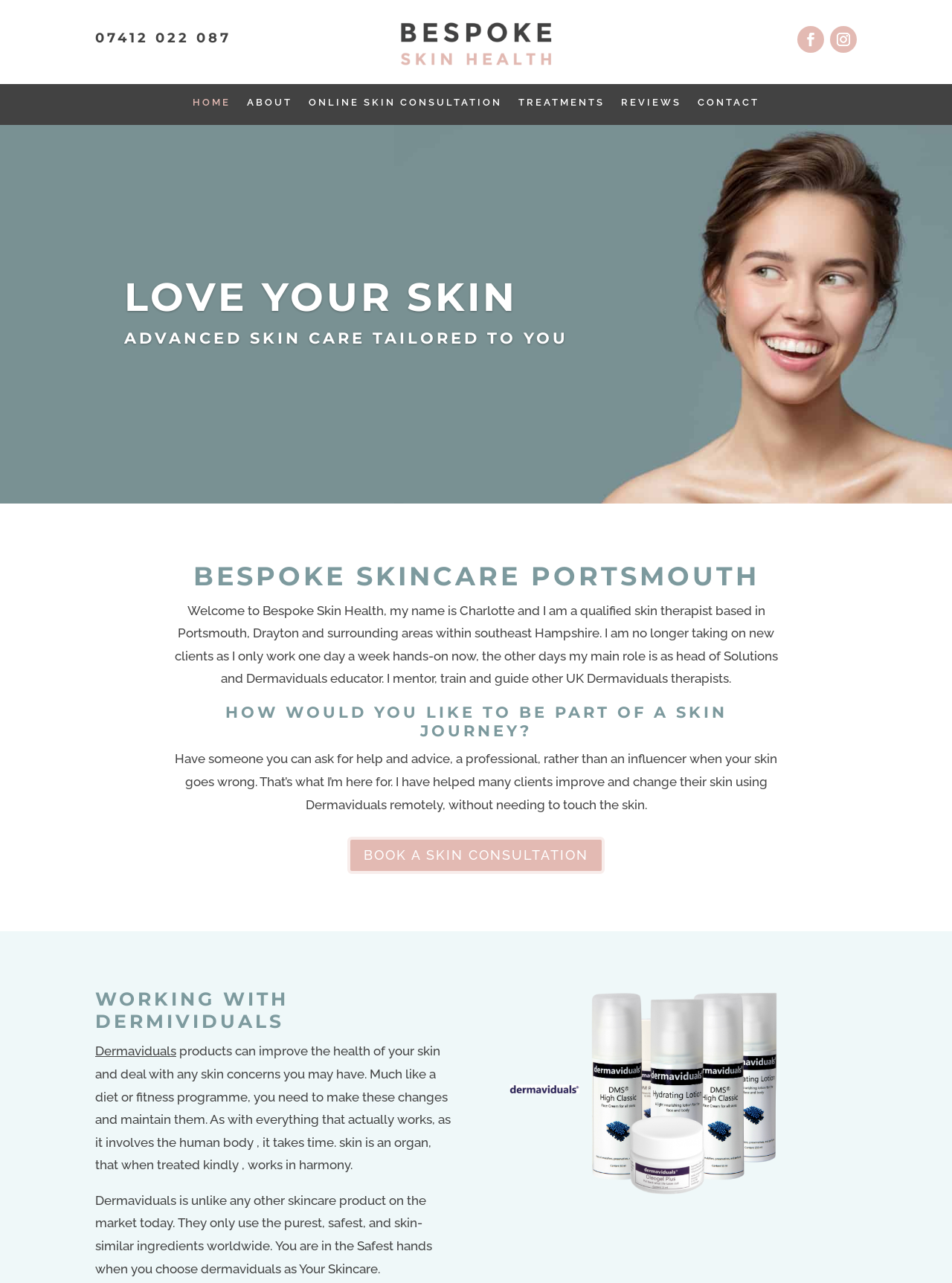What is the call-to-action button on the webpage?
Please give a detailed and elaborate explanation in response to the question.

I found the call-to-action button by looking at the link element with the text 'BOOK A SKIN CONSULTATION' at coordinates [0.365, 0.652, 0.635, 0.681].